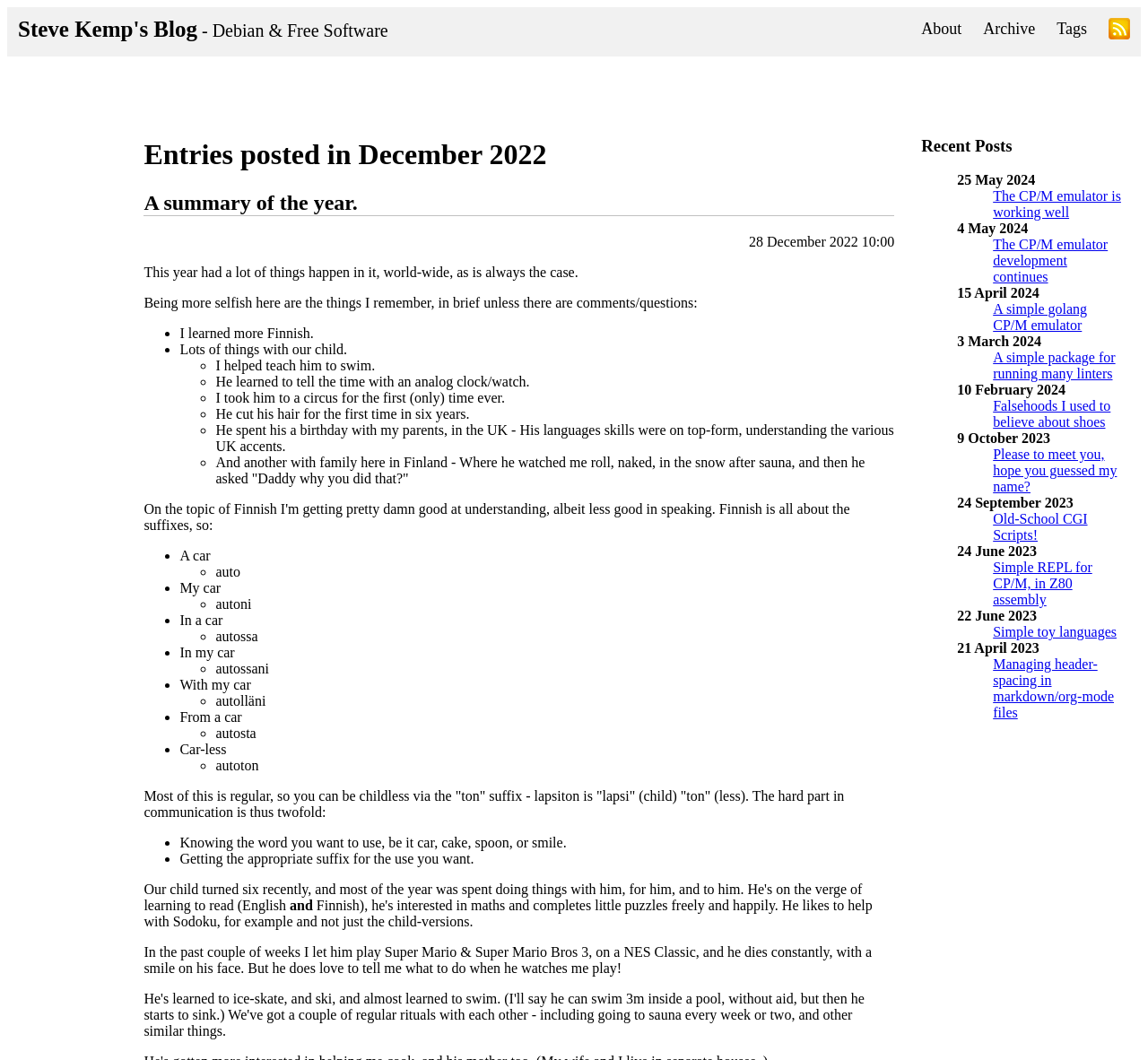What is the topic of the first blog post?
Provide an in-depth answer to the question, covering all aspects.

The first blog post is titled 'A summary of the year.' and it appears to be a reflection on the past year, mentioning various events and experiences.